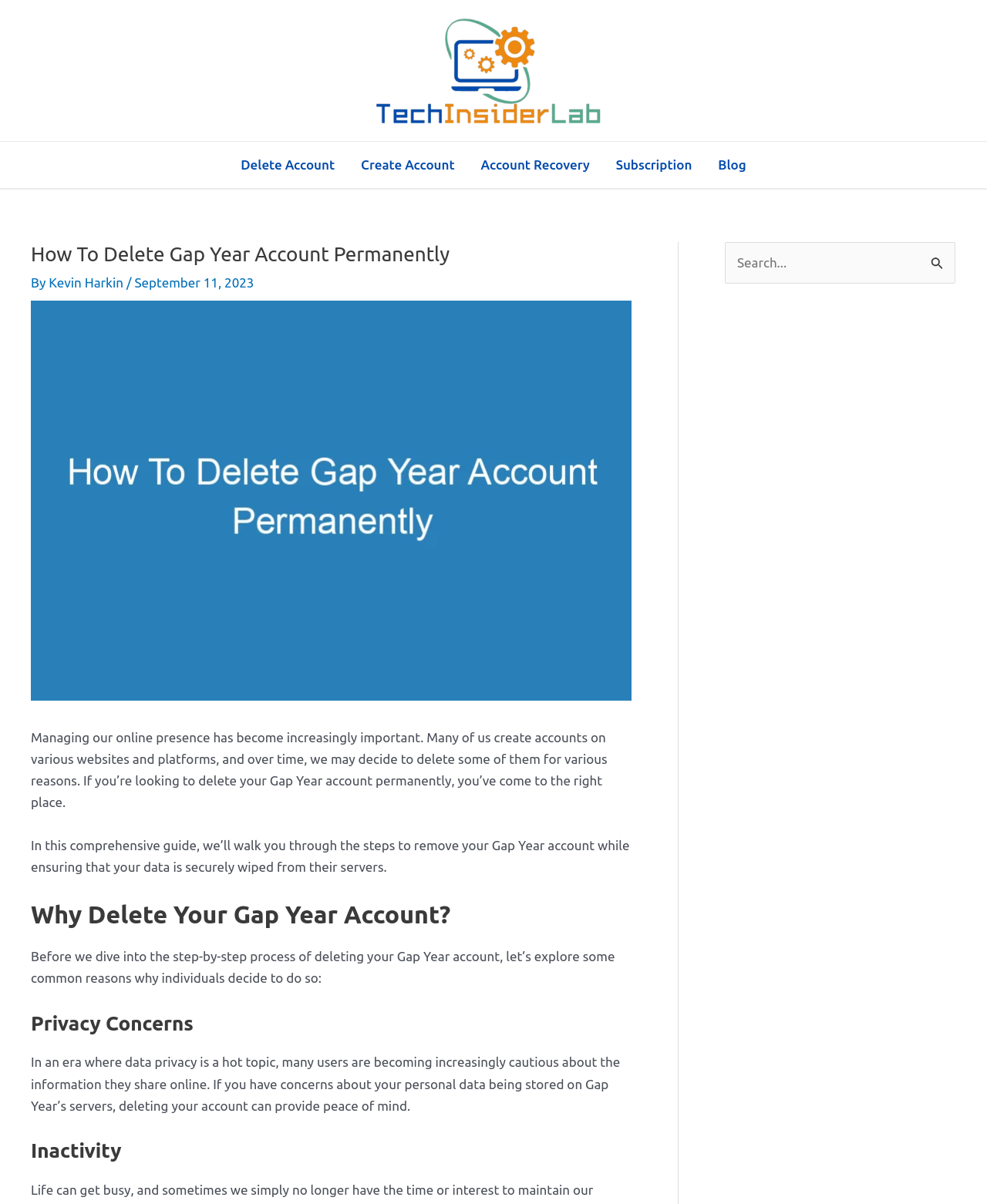Generate an in-depth caption that captures all aspects of the webpage.

The webpage is about deleting a Gap Year account permanently, with a focus on providing a comprehensive guide to the process. At the top left corner, there is a logo of "Tech Insider Lab" with a link to the website. Next to the logo, there is a navigation menu with links to various sections, including "Delete Account", "Create Account", "Account Recovery", "Subscription", and "Blog".

Below the navigation menu, there is a header section with a heading that reads "How To Delete Gap Year Account Permanently". The heading is followed by the author's name, "Kevin Harkin", and the date "September 11, 2023". There is also an image related to the topic.

The main content of the webpage is divided into sections, with headings that include "Why Delete Your Gap Year Account?" and "Privacy Concerns". The text explains the importance of managing online presence, the reasons for deleting a Gap Year account, and the steps to follow to remove the account permanently.

On the right side of the webpage, there is a search bar with a button to submit the search query. The search bar is accompanied by a button with a magnifying glass icon.

Overall, the webpage is well-structured and easy to navigate, with clear headings and concise text that provides valuable information on deleting a Gap Year account.